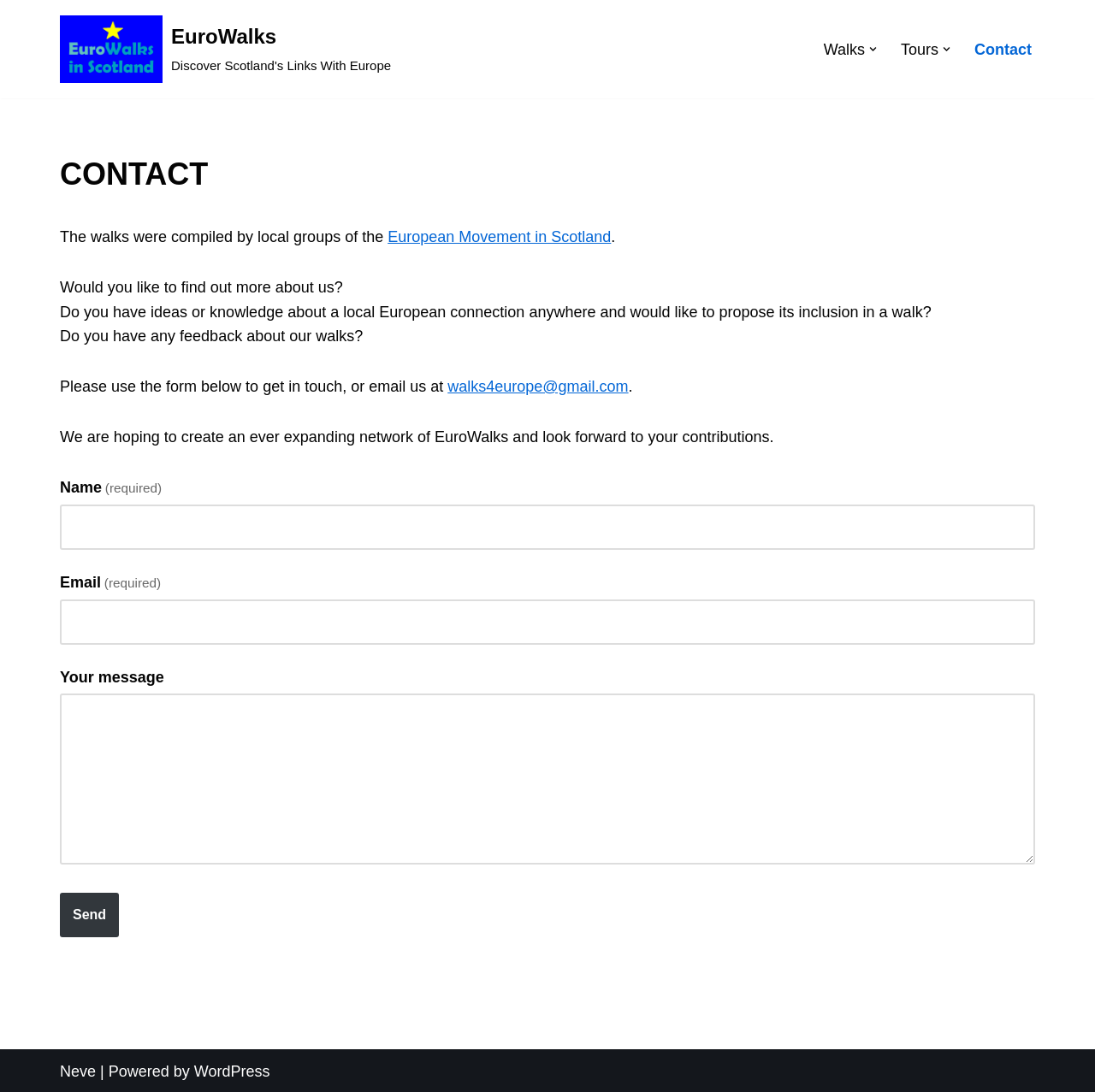Bounding box coordinates are specified in the format (top-left x, top-left y, bottom-right x, bottom-right y). All values are floating point numbers bounded between 0 and 1. Please provide the bounding box coordinate of the region this sentence describes: Variety and Styles

None